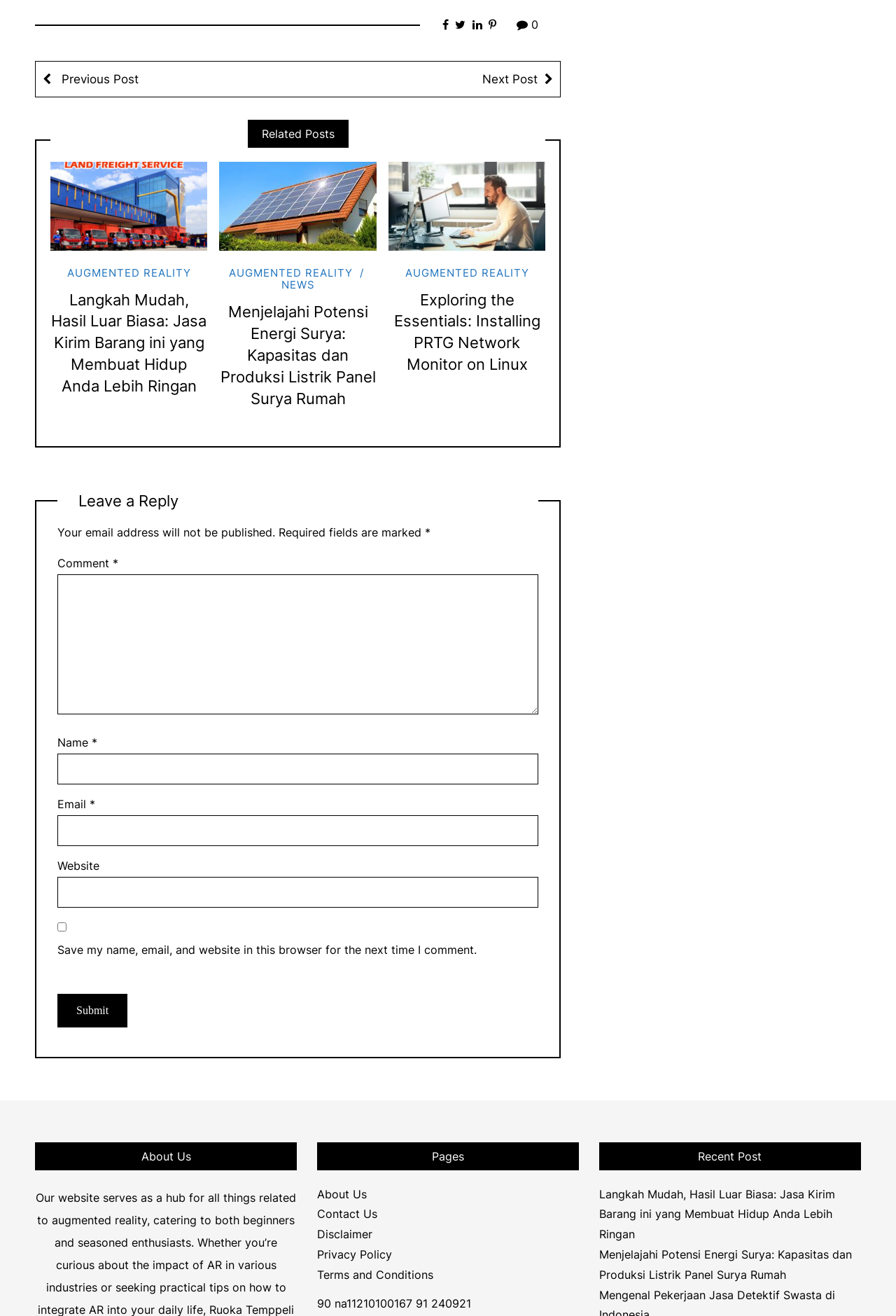Please identify the bounding box coordinates of the element I need to click to follow this instruction: "Click the 'Previous Post' link".

[0.04, 0.047, 0.333, 0.074]